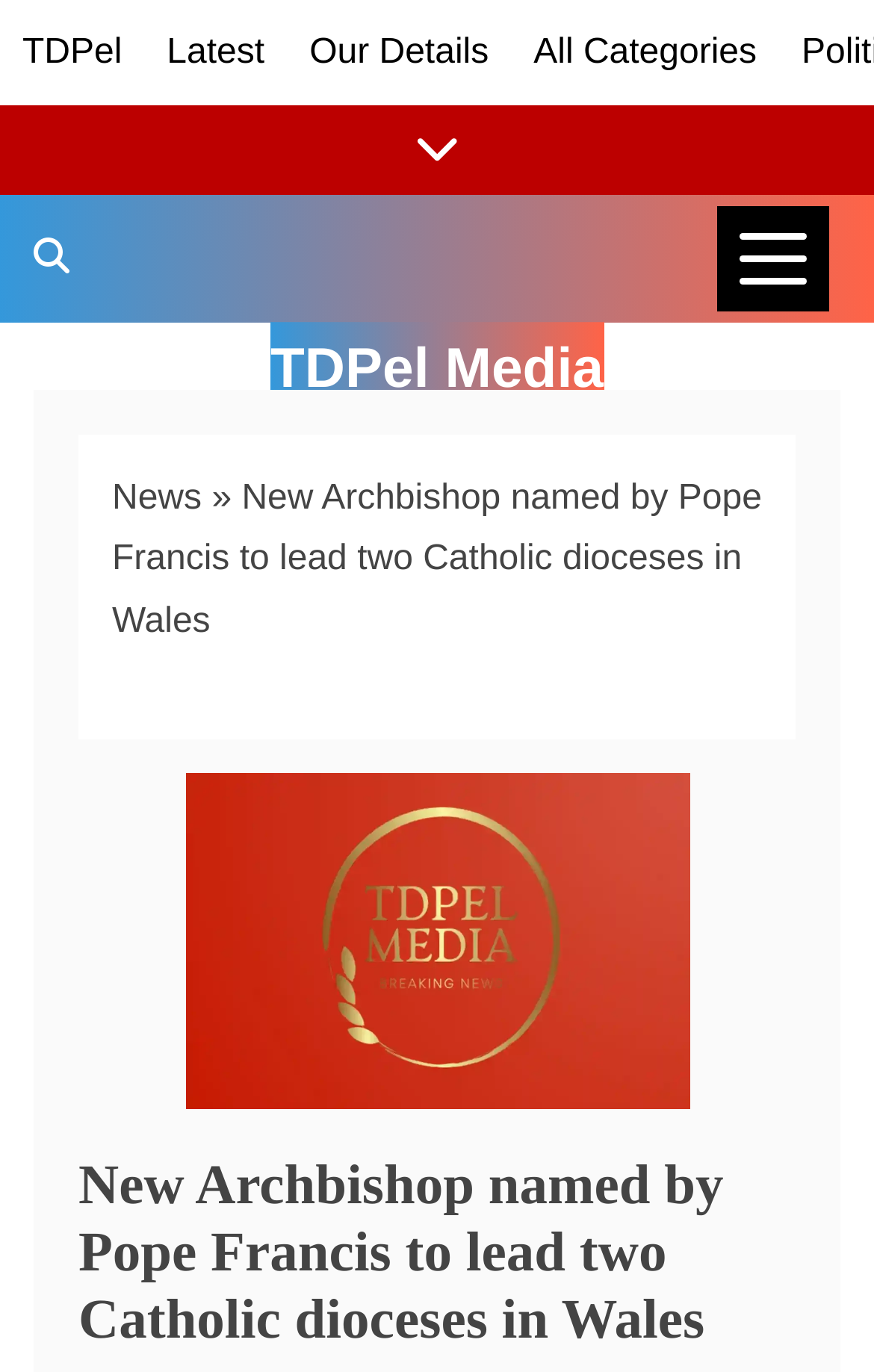Answer the question in a single word or phrase:
What is the purpose of the 'Show/Hide News Links' link?

To show or hide news links